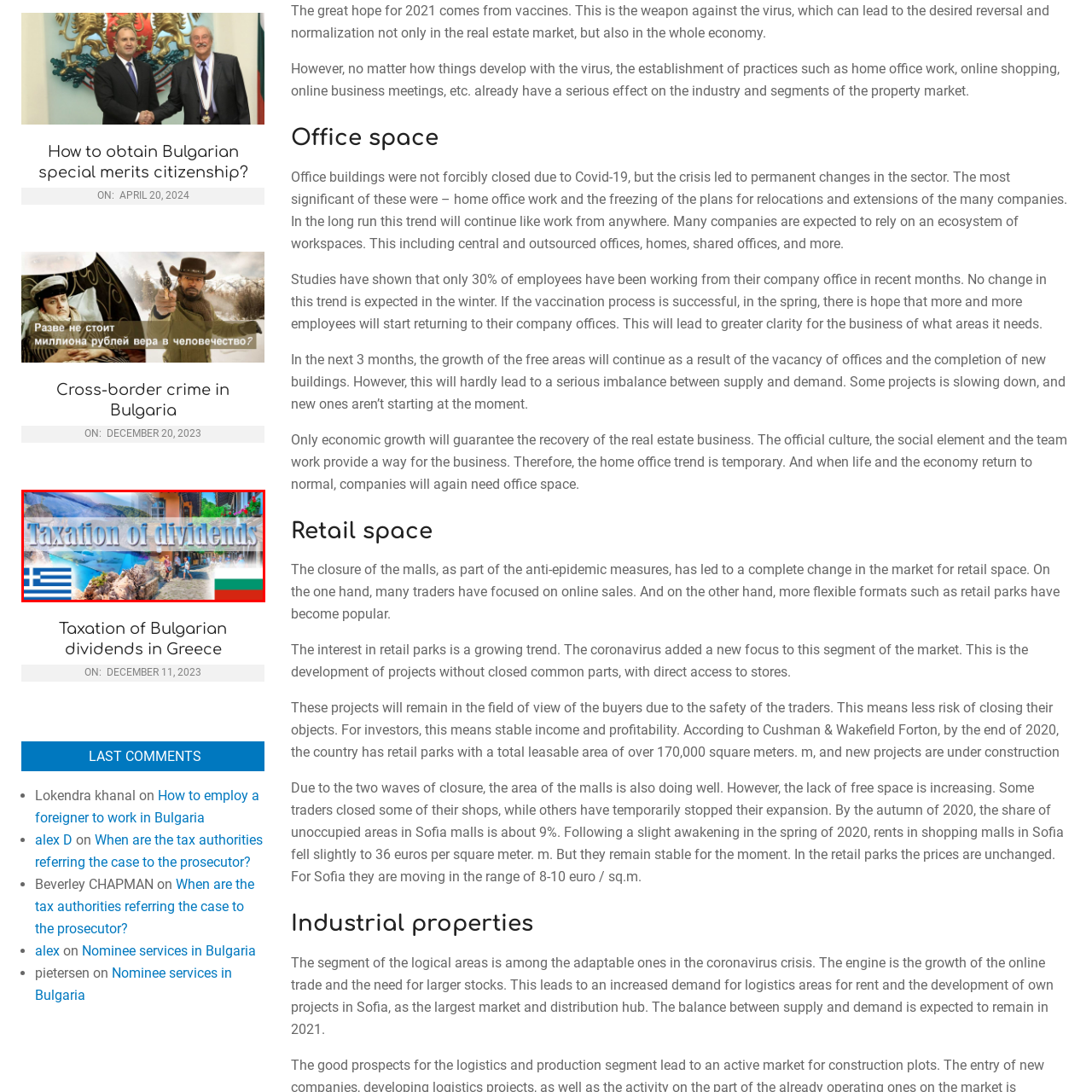Which two countries are compared in the image?
Examine the image that is surrounded by the red bounding box and answer the question with as much detail as possible using the image.

The image includes the flags of Greece and Bulgaria, symbolizing a connection or comparison between the two countries regarding taxation policies.